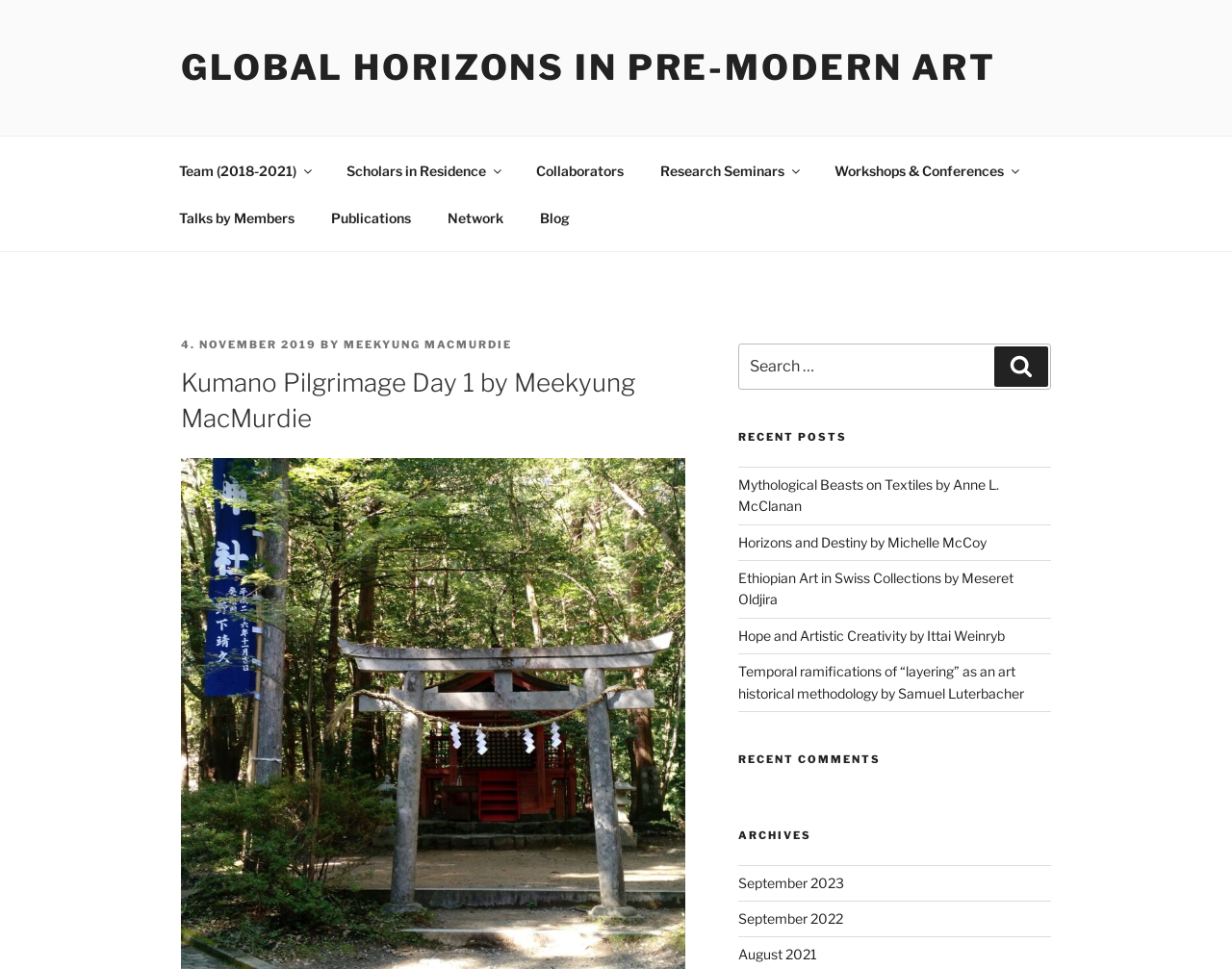What is the author of the current post?
Based on the screenshot, provide your answer in one word or phrase.

MEEKYUNG MACMURDIE